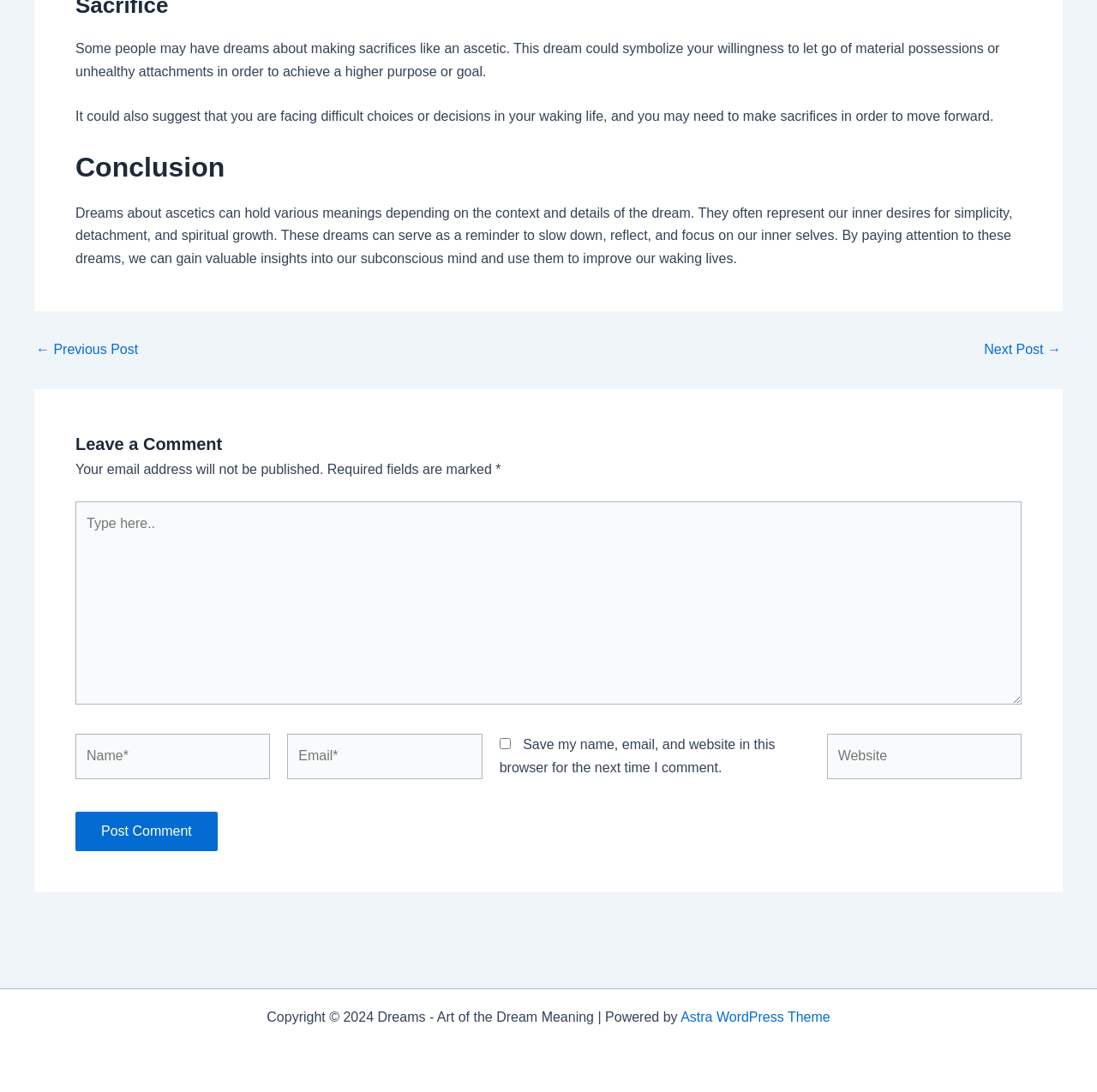Please identify the bounding box coordinates of the element on the webpage that should be clicked to follow this instruction: "Click the '← Previous Post' link". The bounding box coordinates should be given as four float numbers between 0 and 1, formatted as [left, top, right, bottom].

[0.033, 0.314, 0.126, 0.327]